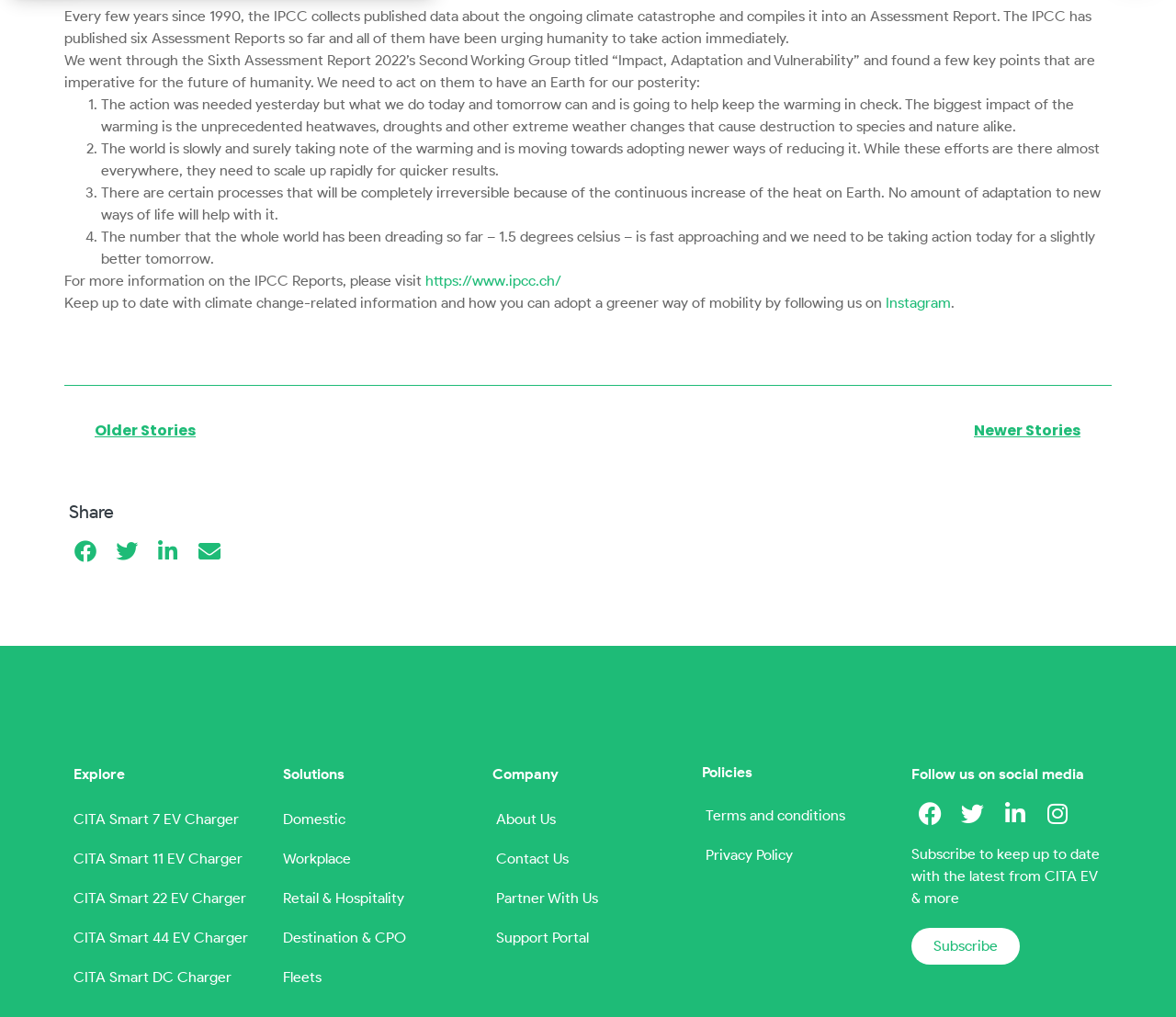Give the bounding box coordinates for this UI element: "Support Portal". The coordinates should be four float numbers between 0 and 1, arranged as [left, top, right, bottom].

[0.419, 0.906, 0.581, 0.94]